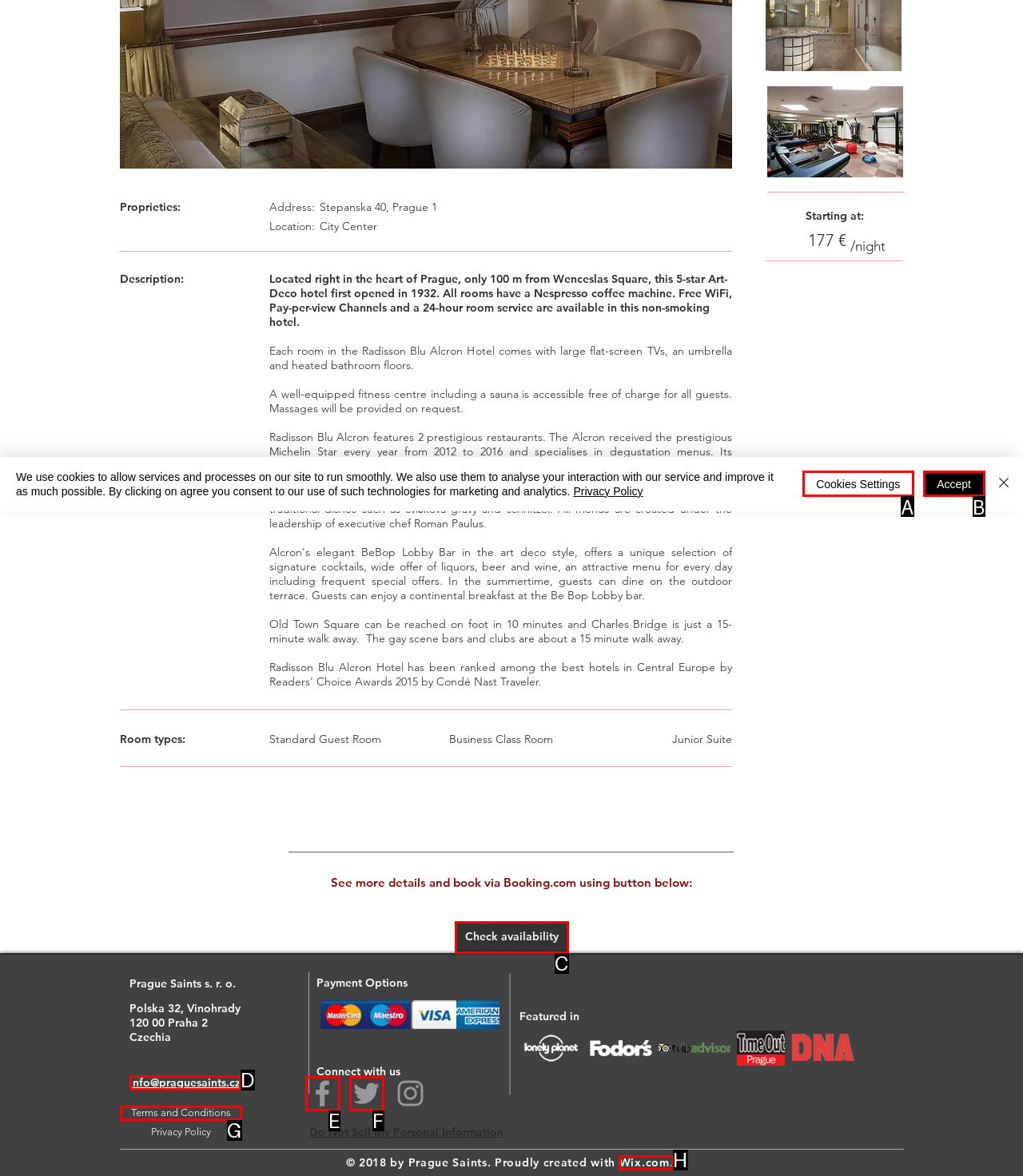From the choices given, find the HTML element that matches this description: aria-label="Grey Twitter Icon". Answer with the letter of the selected option directly.

F